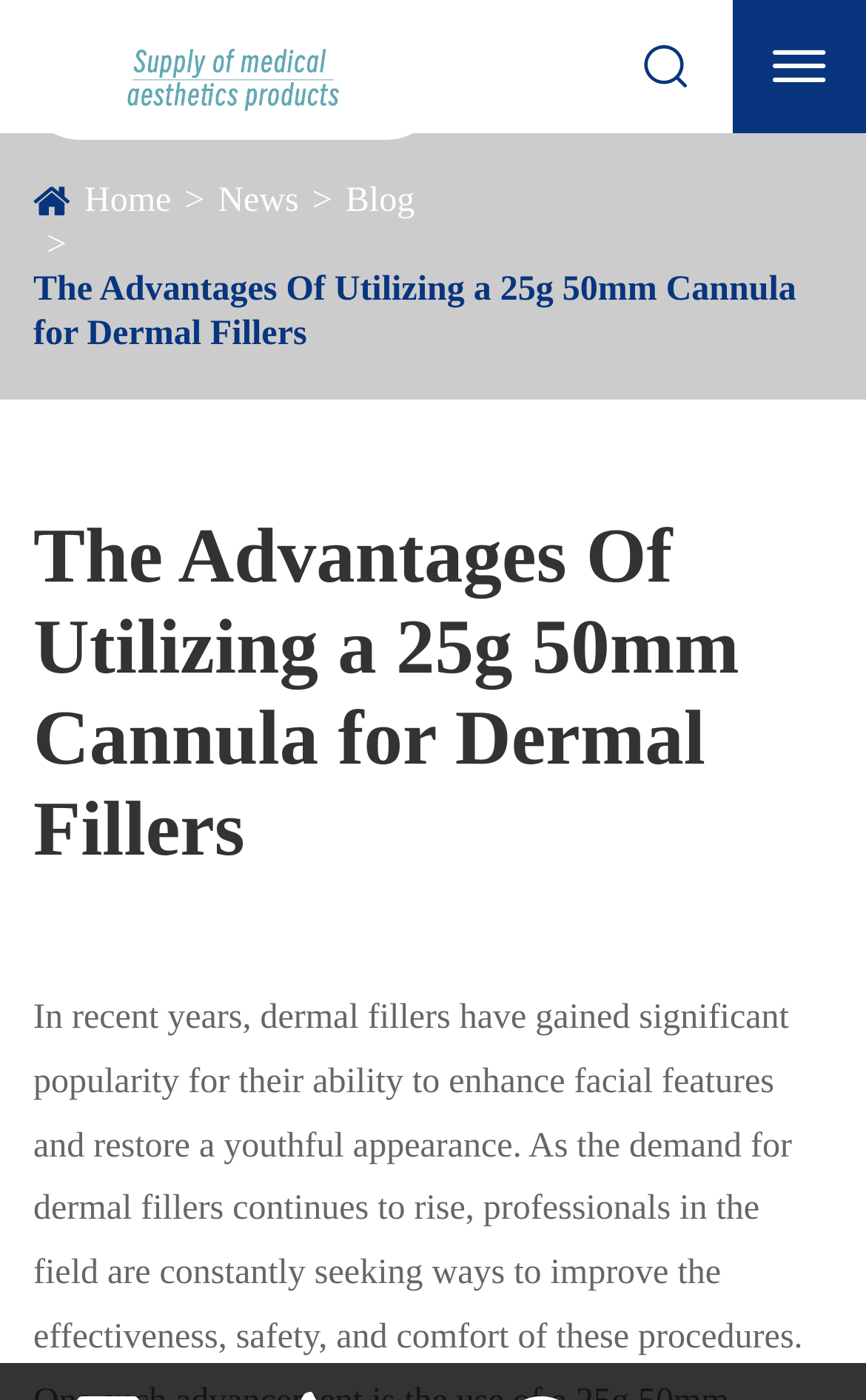Please reply to the following question using a single word or phrase: 
Is there a link to the homepage?

Yes